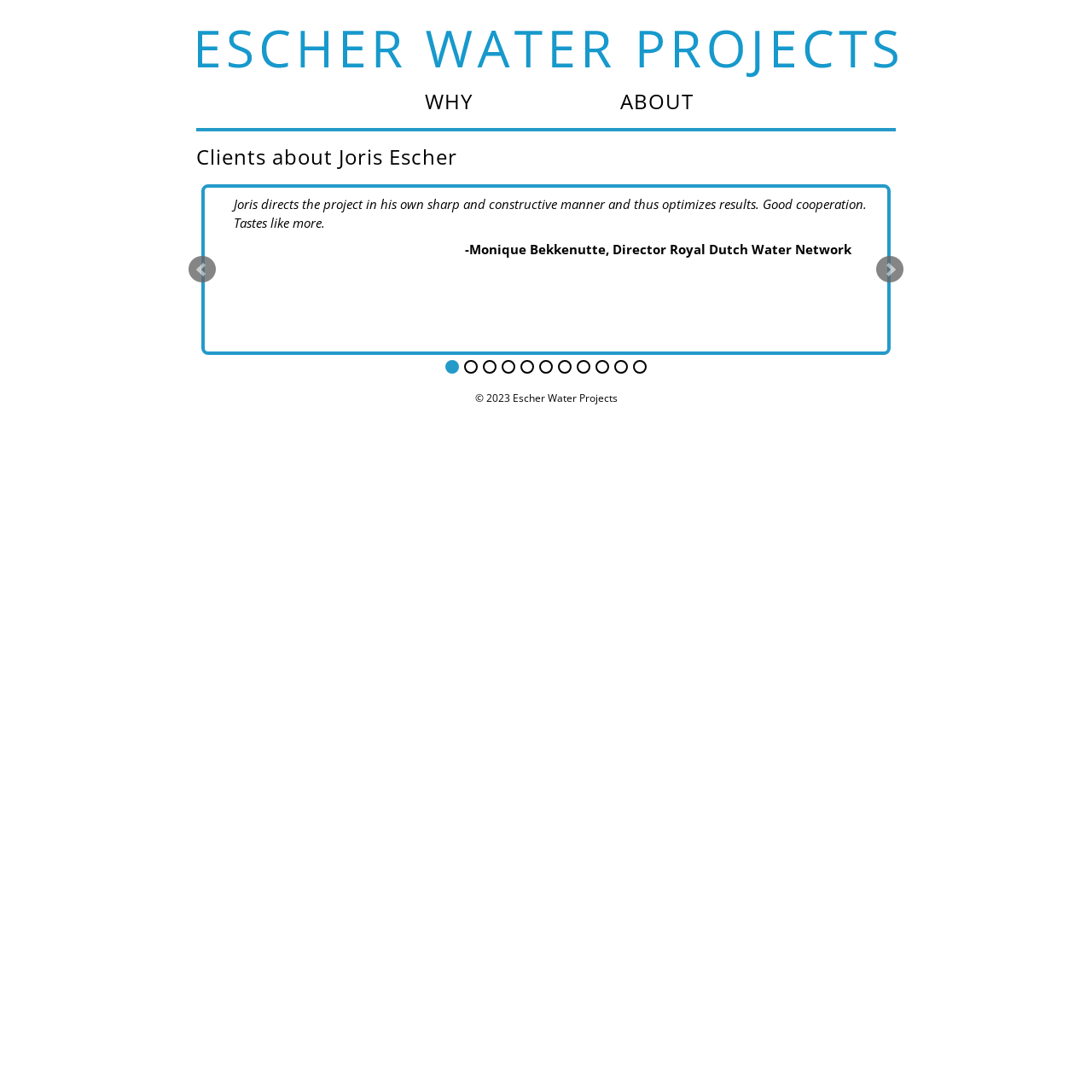Find the bounding box coordinates of the area that needs to be clicked in order to achieve the following instruction: "Go to the next page". The coordinates should be specified as four float numbers between 0 and 1, i.e., [left, top, right, bottom].

[0.802, 0.234, 0.827, 0.259]